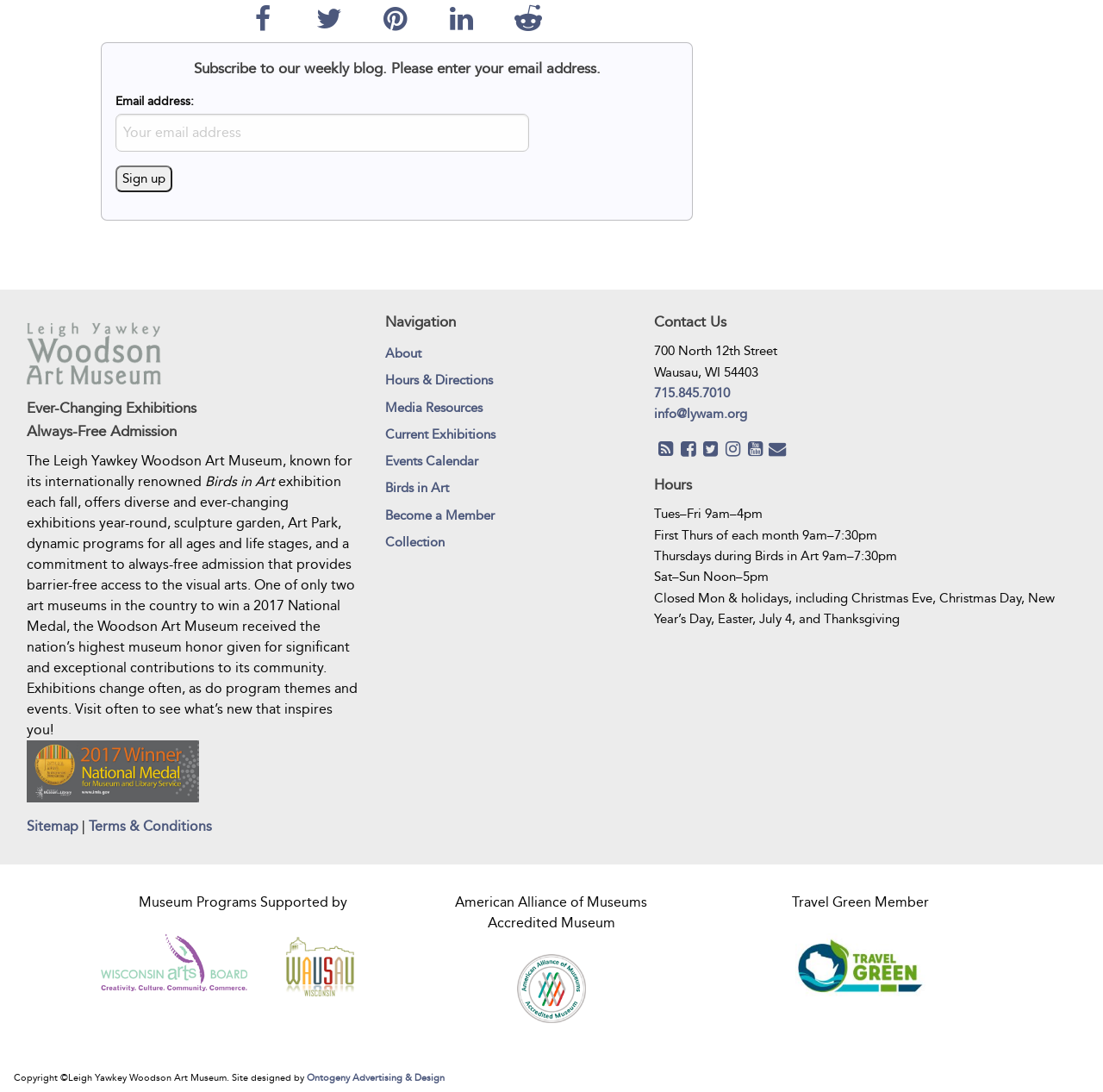Provide a brief response using a word or short phrase to this question:
What is the name of the organization that accredited the museum?

American Alliance of Museums